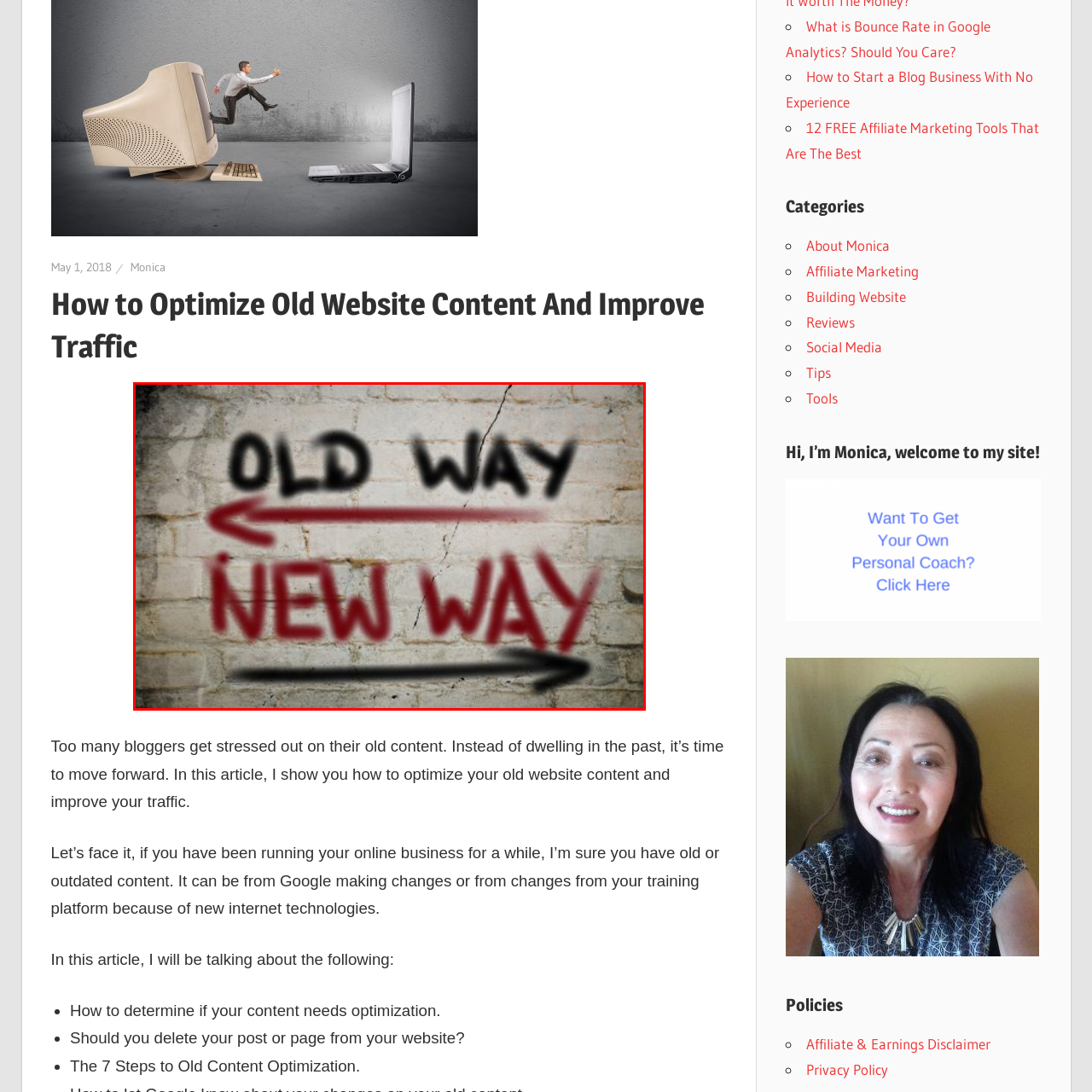Which direction does the 'OLD WAY' arrow point?
Look at the image contained within the red bounding box and provide a detailed answer based on the visual details you can infer from it.

The caption states that the 'OLD WAY' is depicted with a 'leftward arrow', implying that the direction of this arrow is to the left.